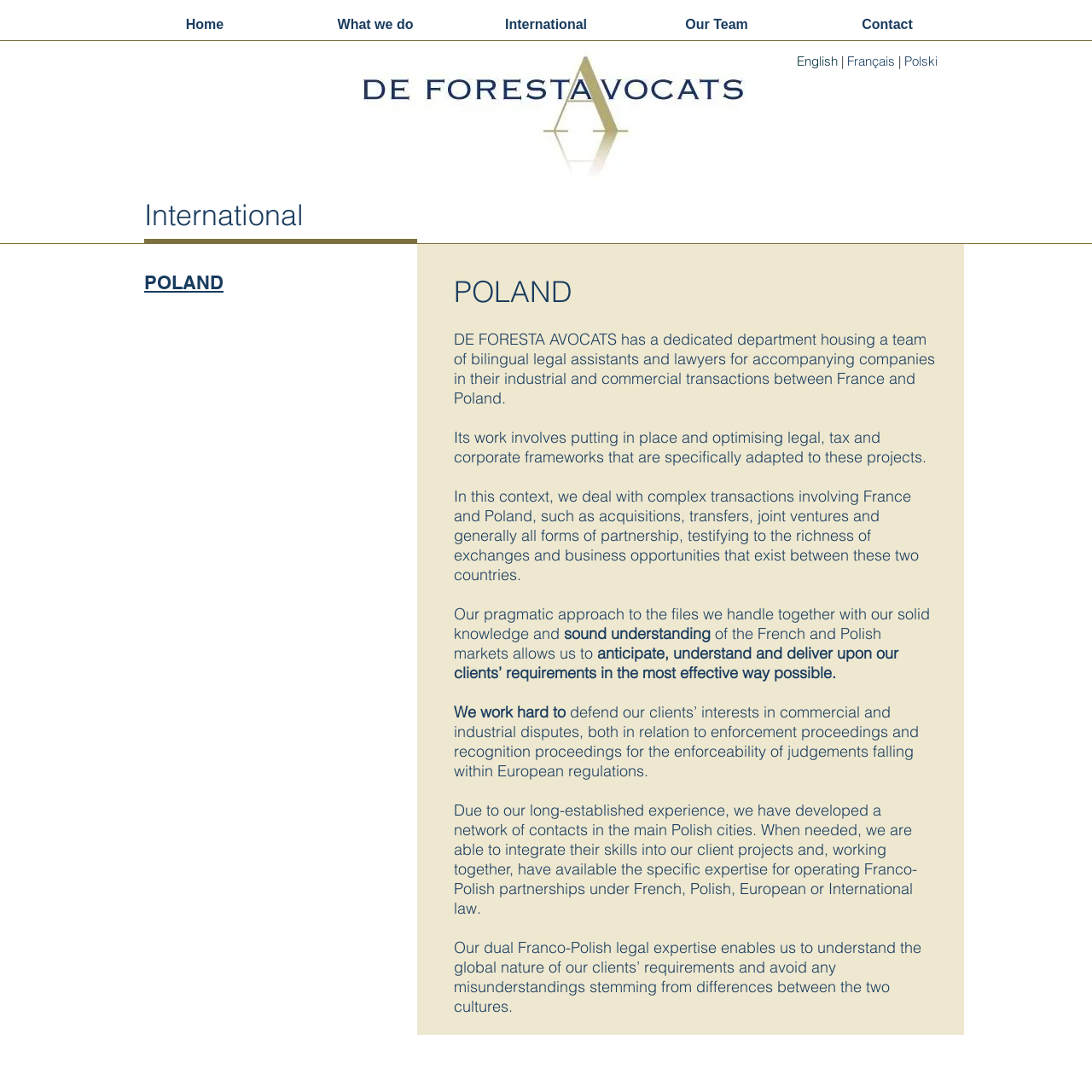What is the law firm's approach to client work?
Give a single word or phrase answer based on the content of the image.

Pragmatic